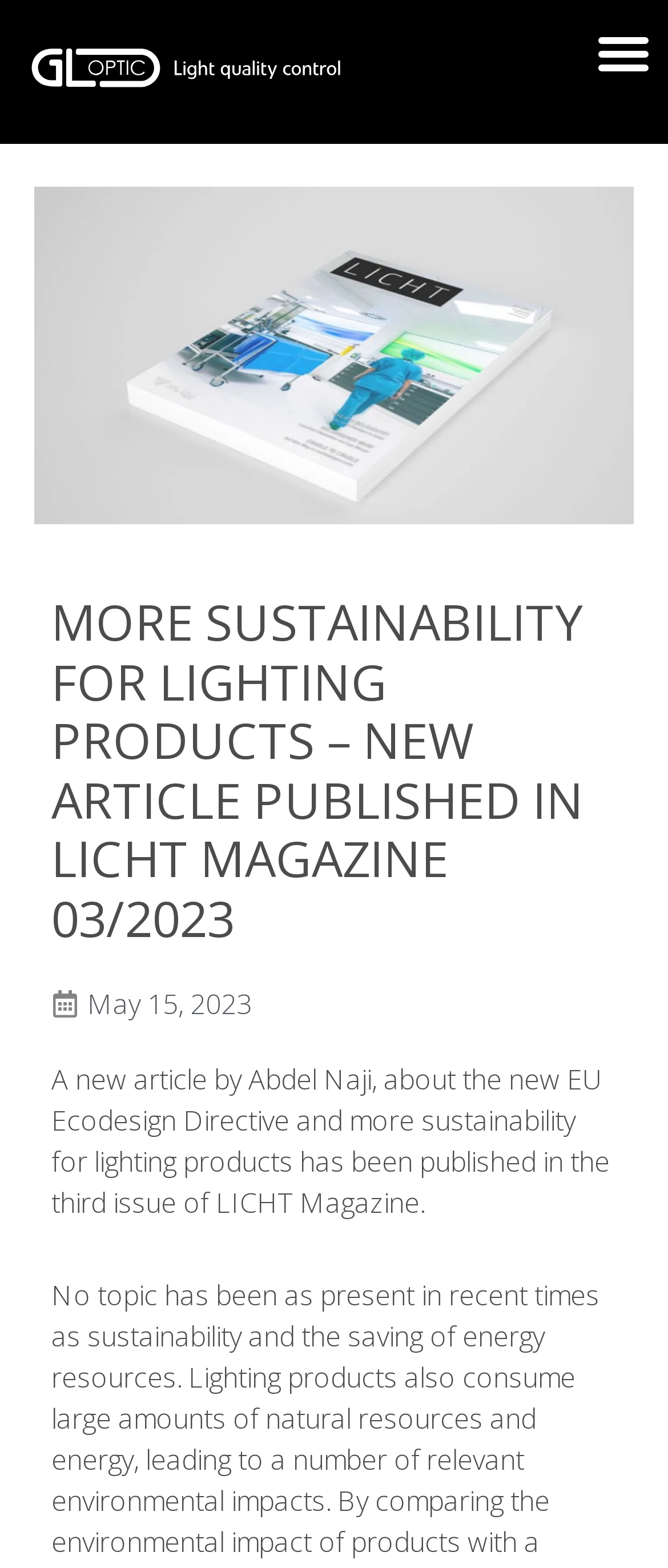Articulate a complete and detailed caption of the webpage elements.

The webpage appears to be an article page from GL Optic, a light quality control company. At the top left corner, there is a logo of GL Optic, a white logo on a dark background. To the right of the logo, there is a navigation menu that can be toggled open or closed. The menu toggle button is located at the top right corner of the page.

Below the navigation menu, there is a prominent heading that reads "MORE SUSTAINABILITY FOR LIGHTING PRODUCTS – NEW ARTICLE PUBLISHED IN LICHT MAGAZINE 03/2023". This heading is centered on the page and takes up a significant amount of vertical space.

Underneath the heading, there is a link to the publication date of the article, "May 15, 2023", which is positioned to the left of the page. Below the publication date, there is a paragraph of text that summarizes the article. The text explains that the article, written by Abdel Naji, discusses the new EU Ecodesign Directive and its impact on sustainability in lighting products. The article was published in the third issue of LICHT Magazine.